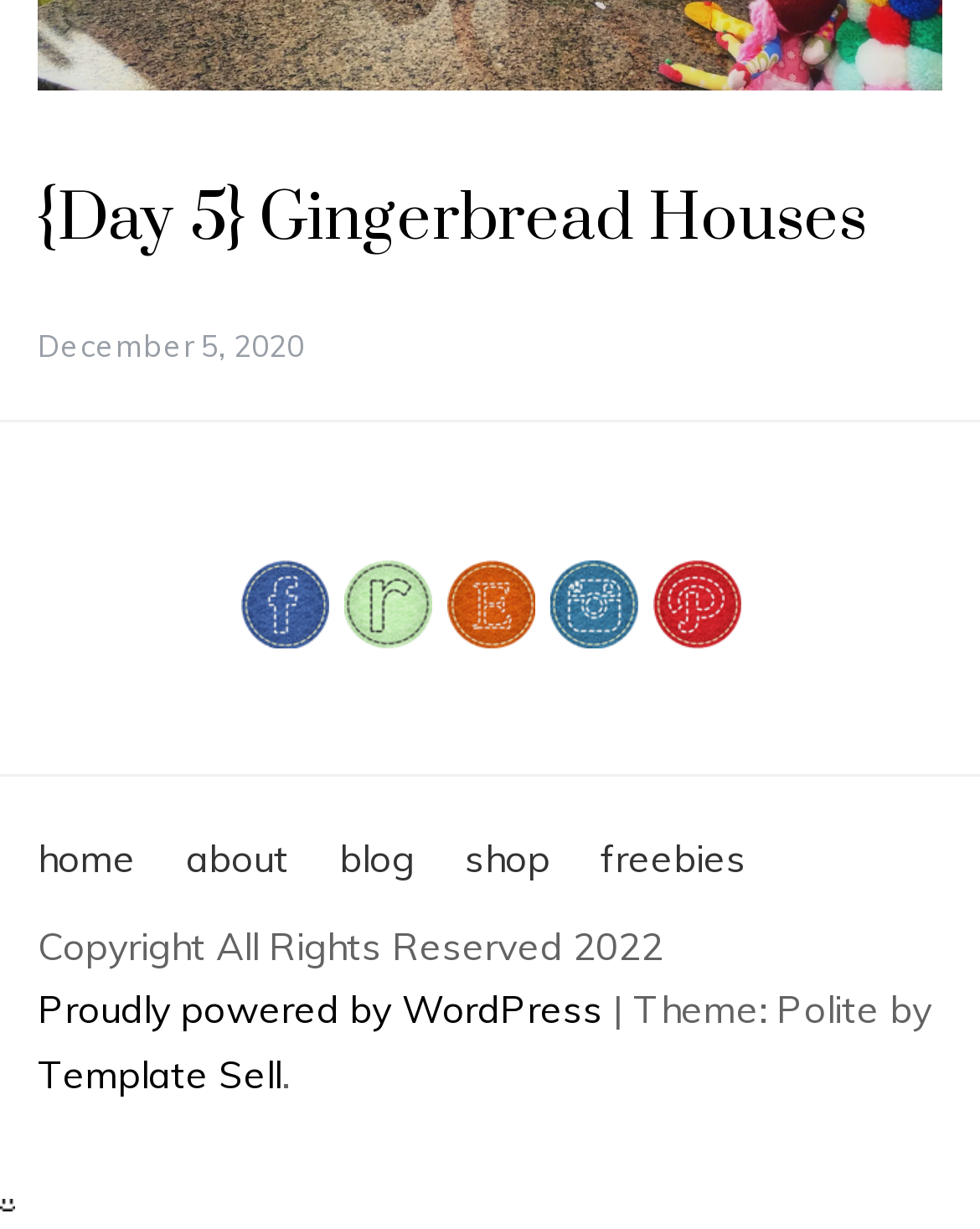Indicate the bounding box coordinates of the element that needs to be clicked to satisfy the following instruction: "view Instagram profile". The coordinates should be four float numbers between 0 and 1, i.e., [left, top, right, bottom].

[0.56, 0.469, 0.65, 0.508]